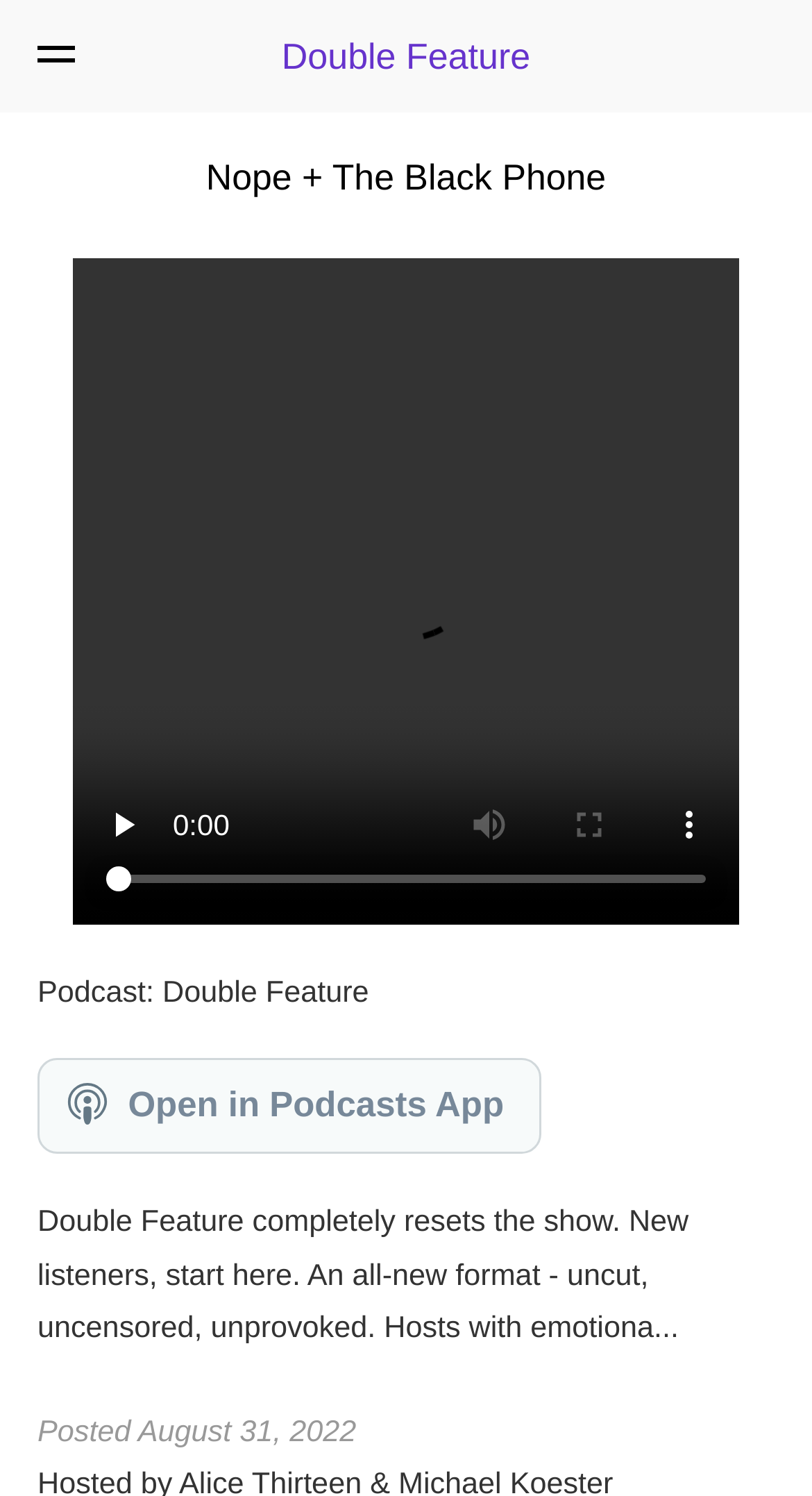What is the principal heading displayed on the webpage?

Nope + The Black Phone